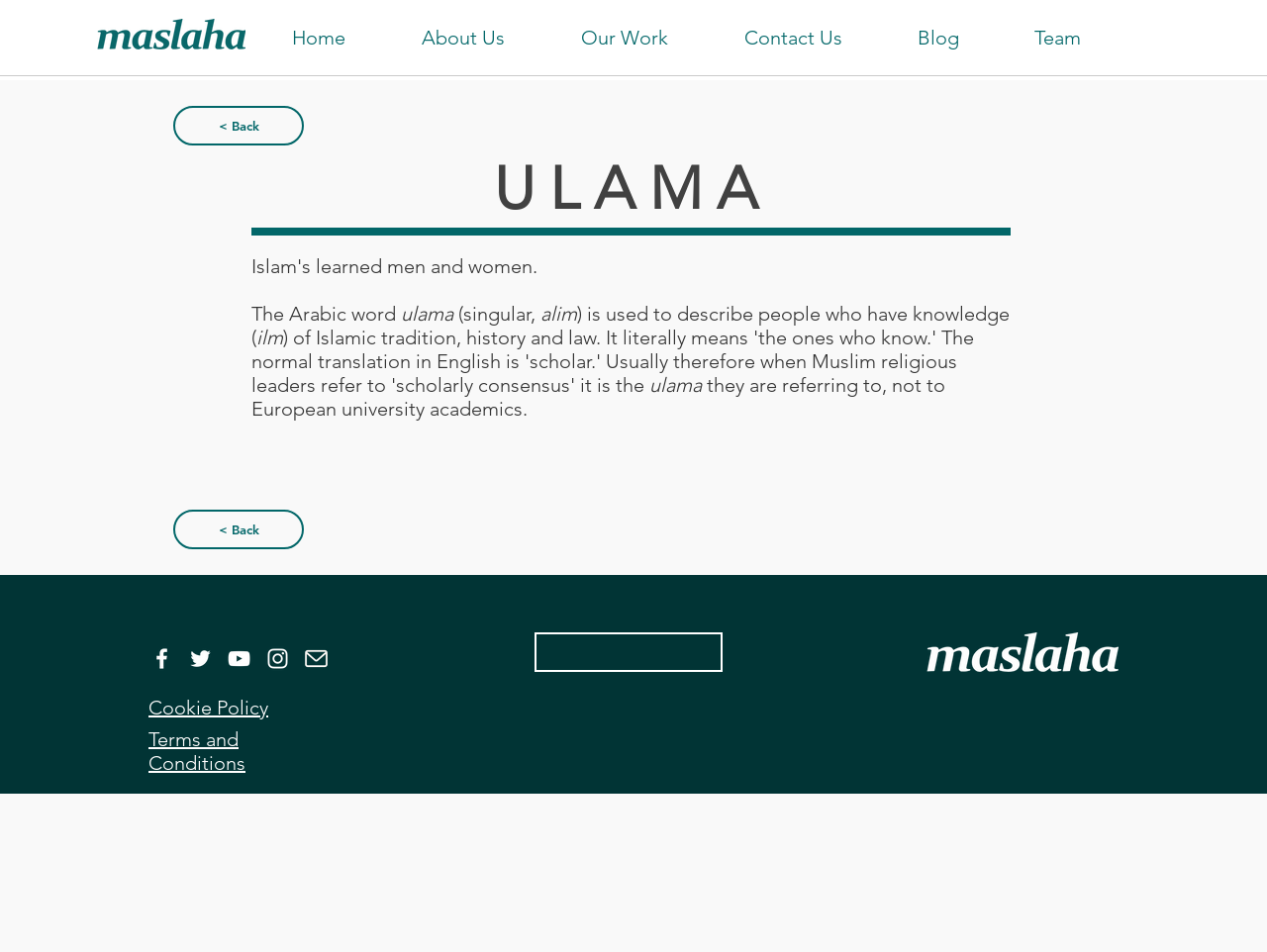What is the meaning of the Arabic word 'ulama'?
Give a detailed response to the question by analyzing the screenshot.

I found a series of StaticText elements that describe the meaning of 'ulama', which is 'people who have knowledge'.